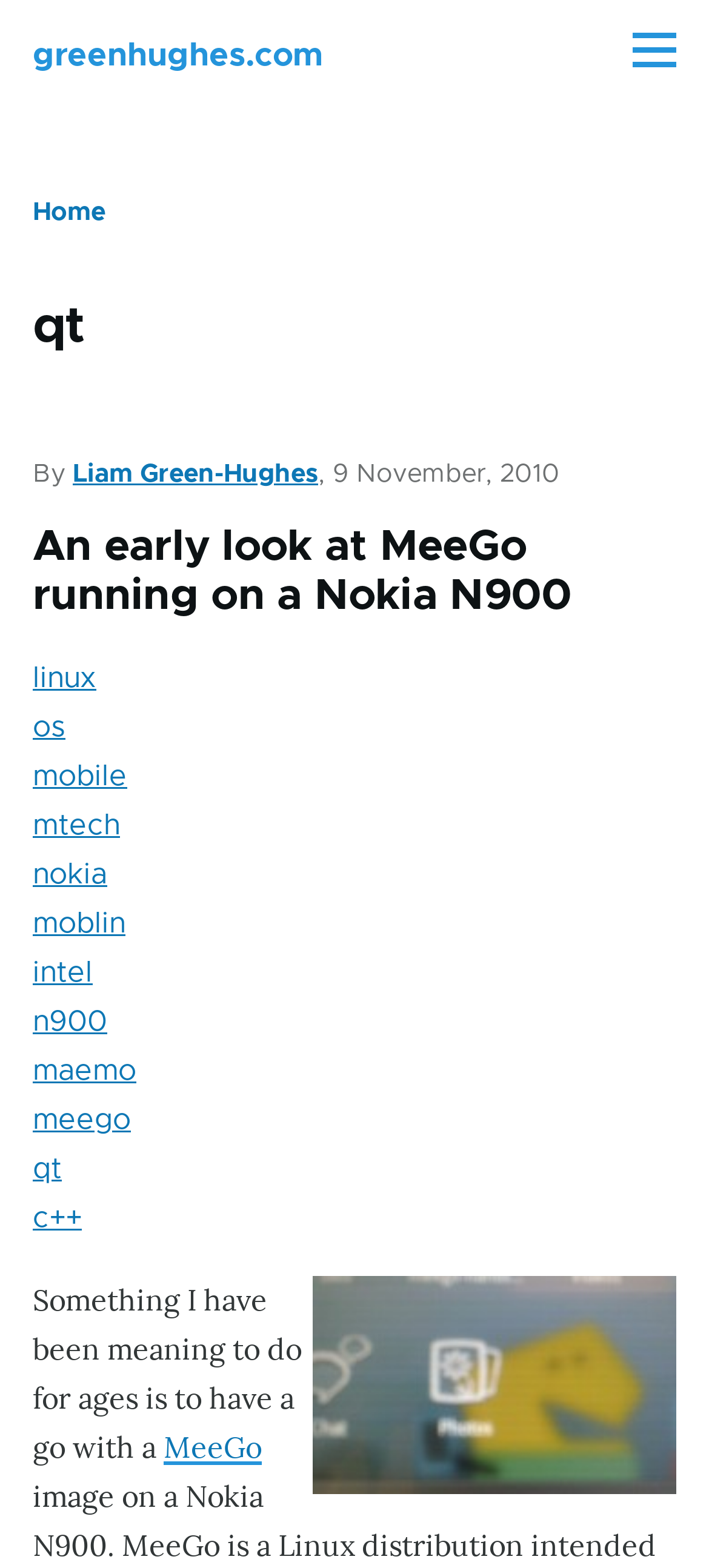Please identify the bounding box coordinates for the region that you need to click to follow this instruction: "Visit the 'greenhughes.com' homepage".

[0.046, 0.026, 0.456, 0.046]